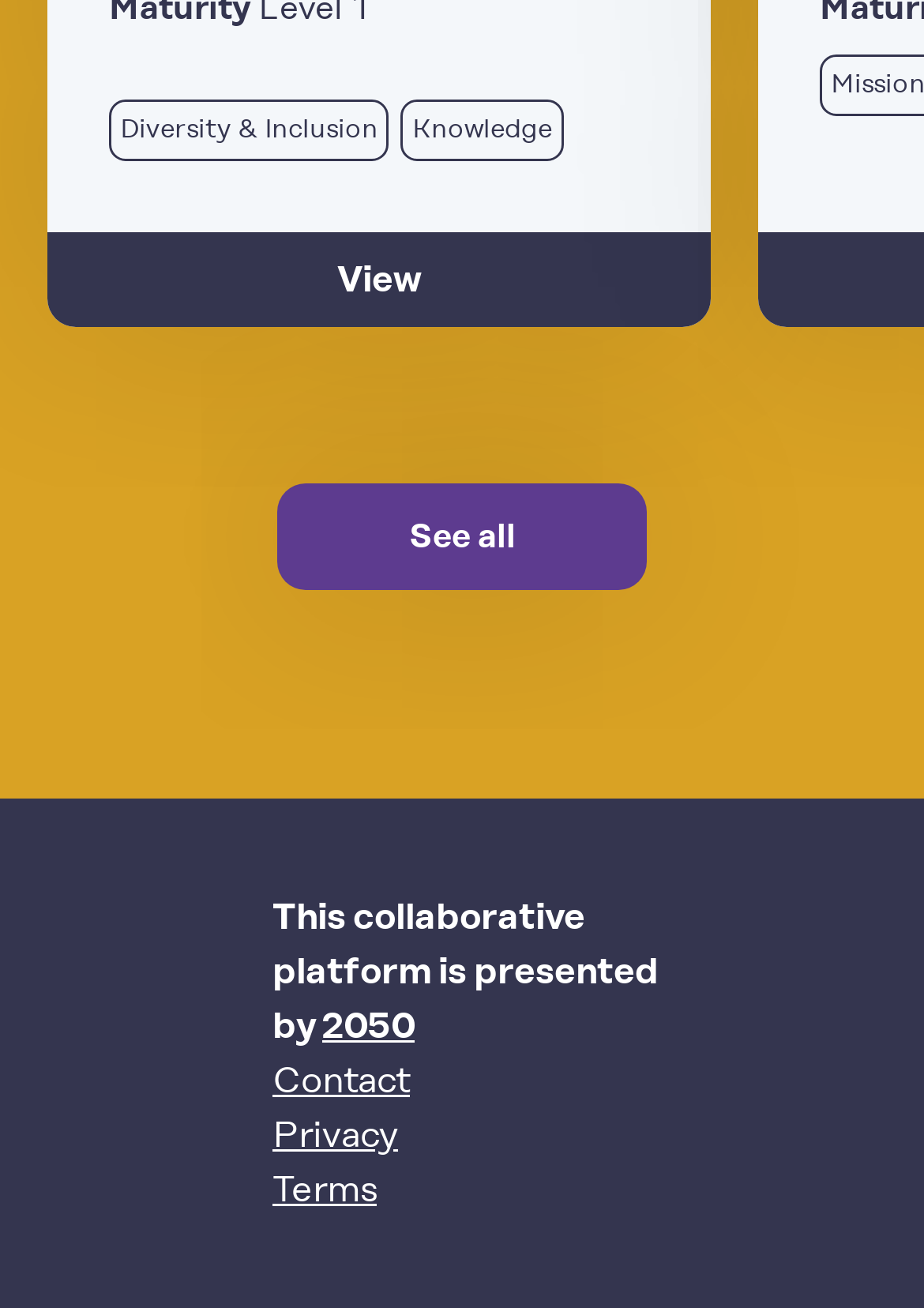Pinpoint the bounding box coordinates of the area that must be clicked to complete this instruction: "Visit the LinkedIn page".

None